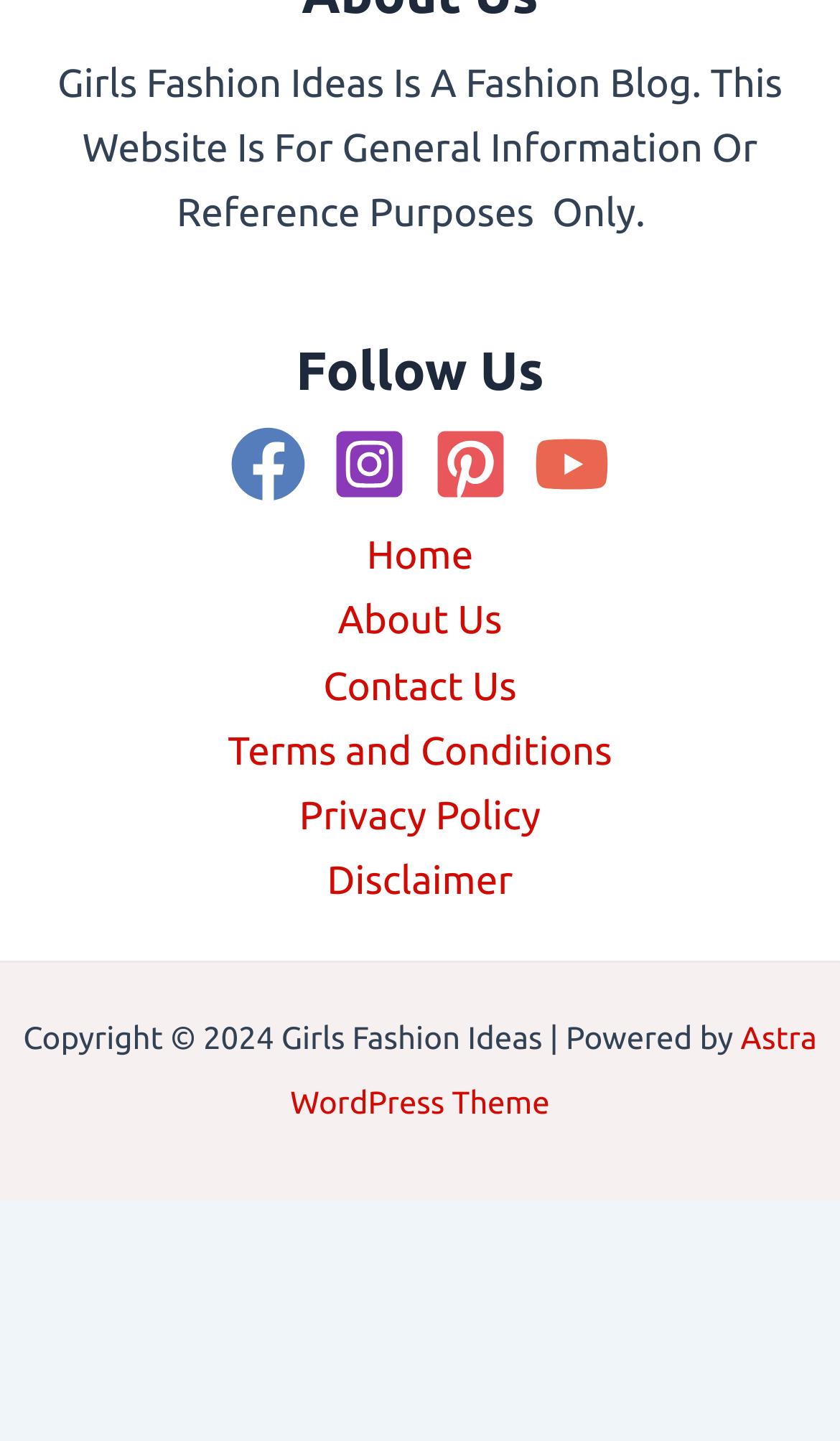What is the theme used to power the website?
Refer to the image and provide a one-word or short phrase answer.

Astra WordPress Theme